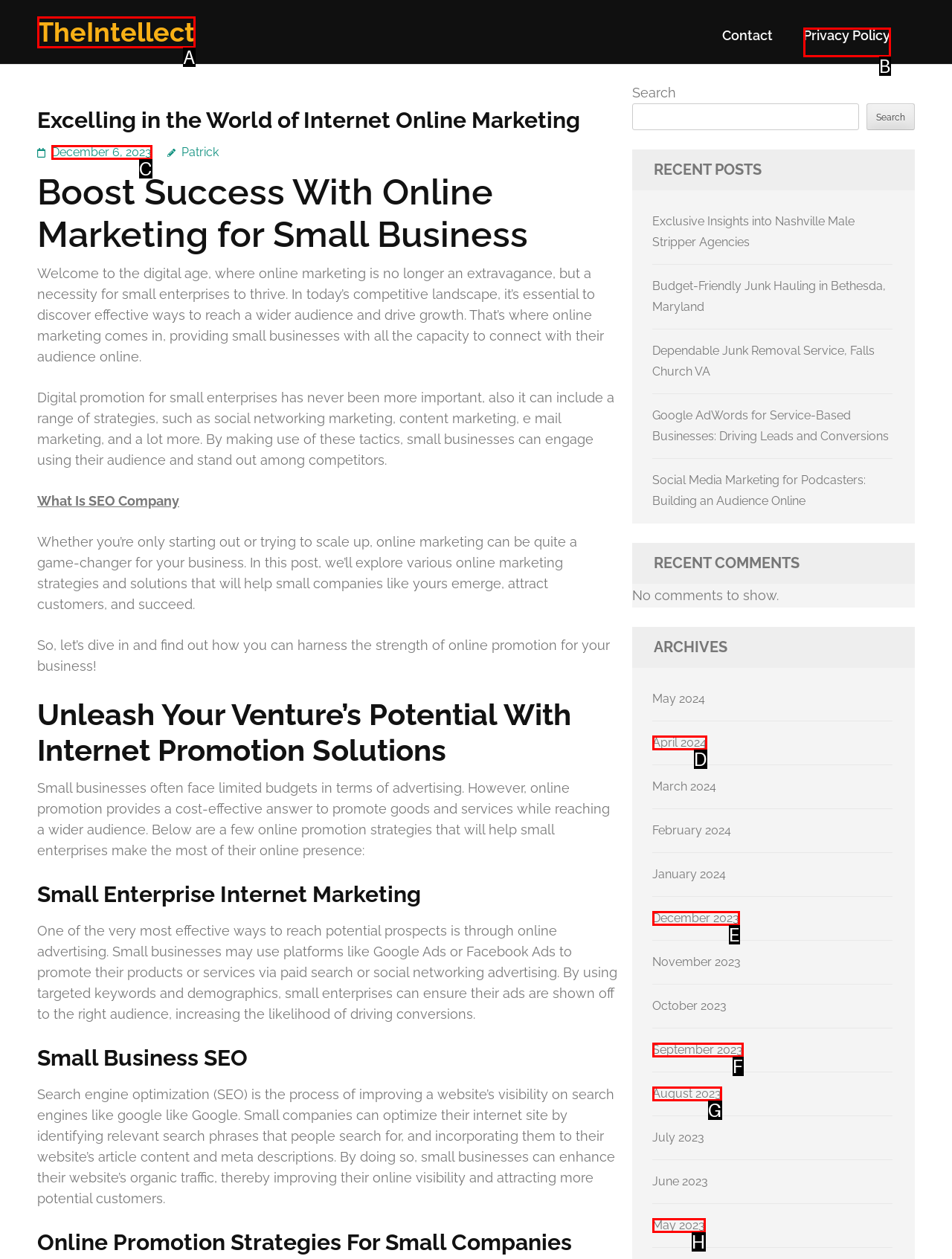Identify which HTML element aligns with the description: Search
Answer using the letter of the correct choice from the options available.

None